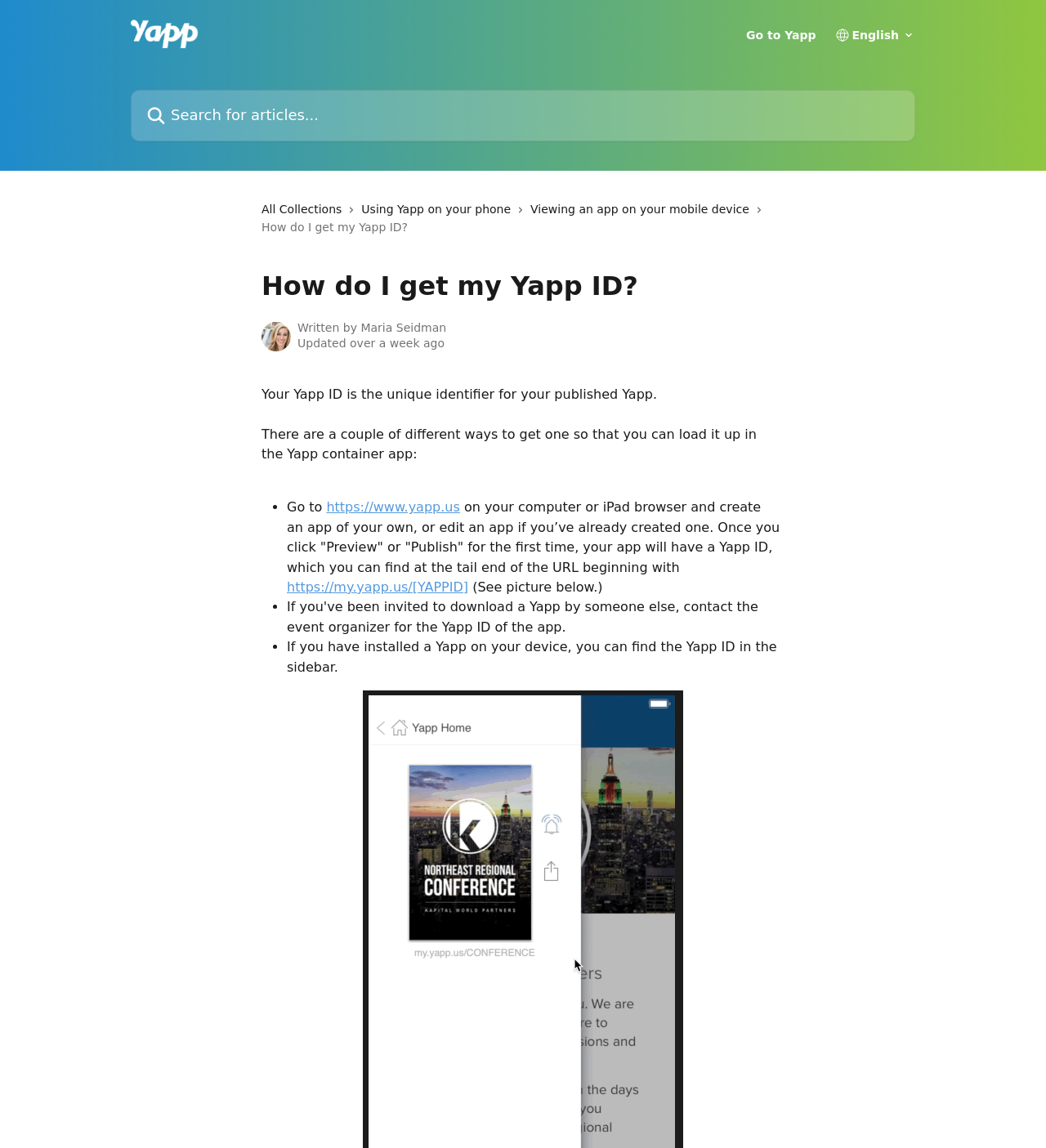Give a concise answer using one word or a phrase to the following question:
What is the purpose of a Yapp ID?

Unique identifier